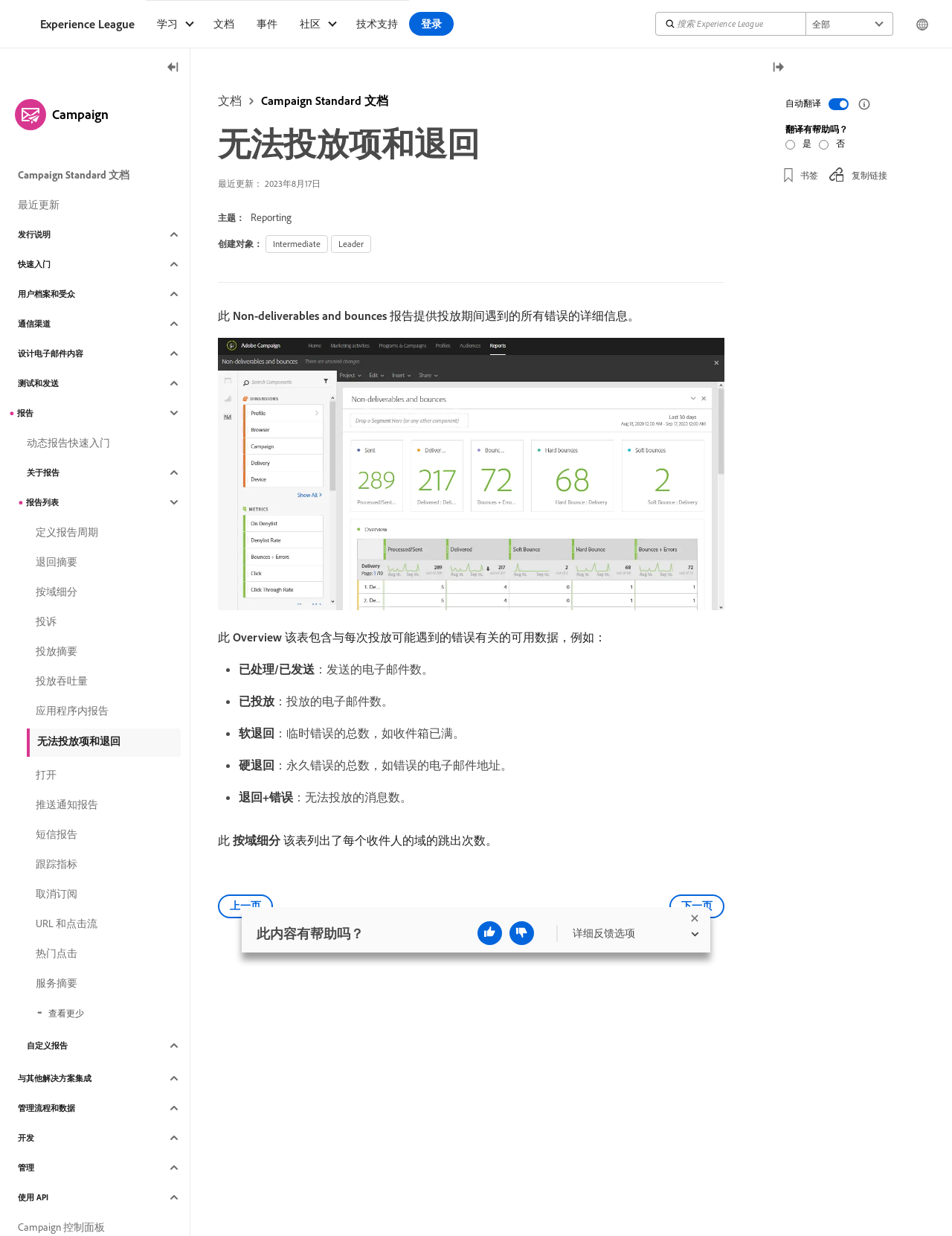Please specify the bounding box coordinates of the element that should be clicked to execute the given instruction: 'Click the 'Toggle left rail' button'. Ensure the coordinates are four float numbers between 0 and 1, expressed as [left, top, right, bottom].

[0.165, 0.048, 0.199, 0.062]